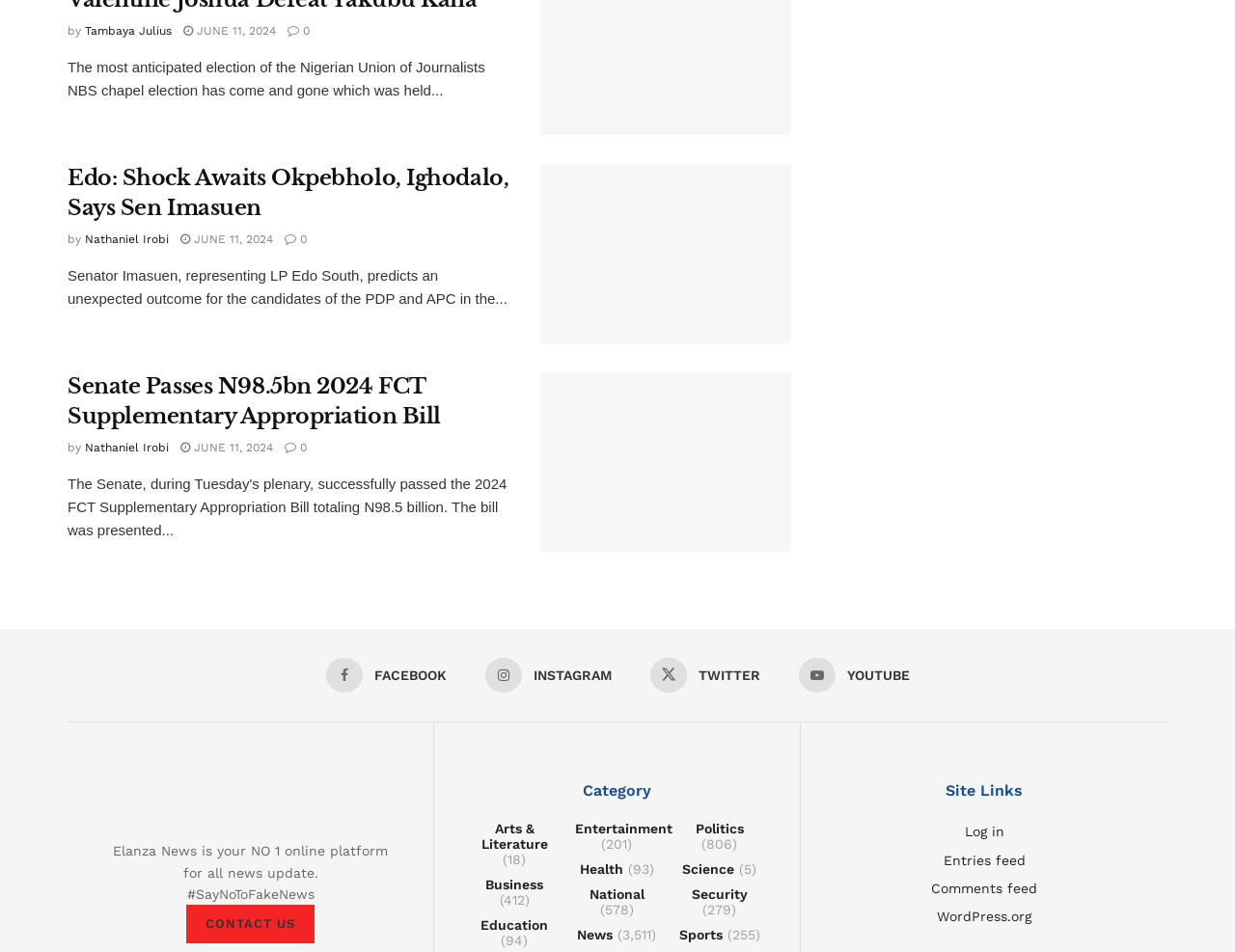Locate the bounding box coordinates of the item that should be clicked to fulfill the instruction: "Browse the 'Politics' category".

[0.563, 0.862, 0.602, 0.879]